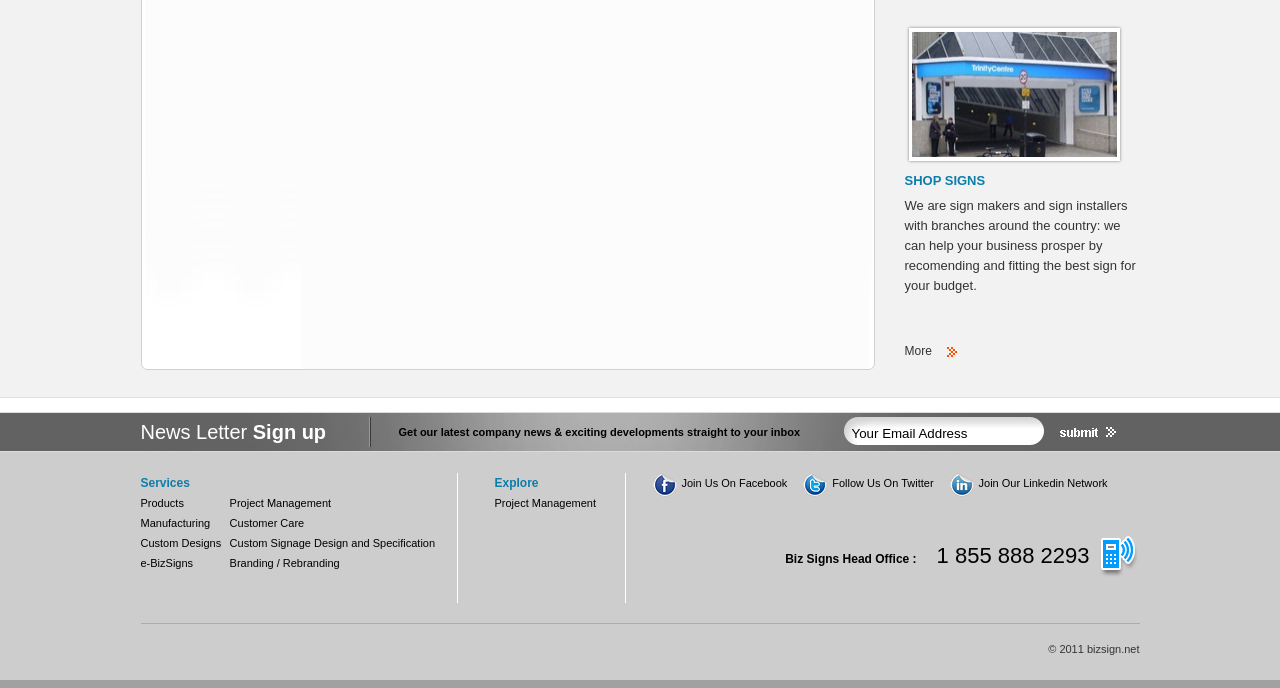Pinpoint the bounding box coordinates of the element to be clicked to execute the instruction: "Click on 'More'".

[0.707, 0.5, 0.728, 0.52]